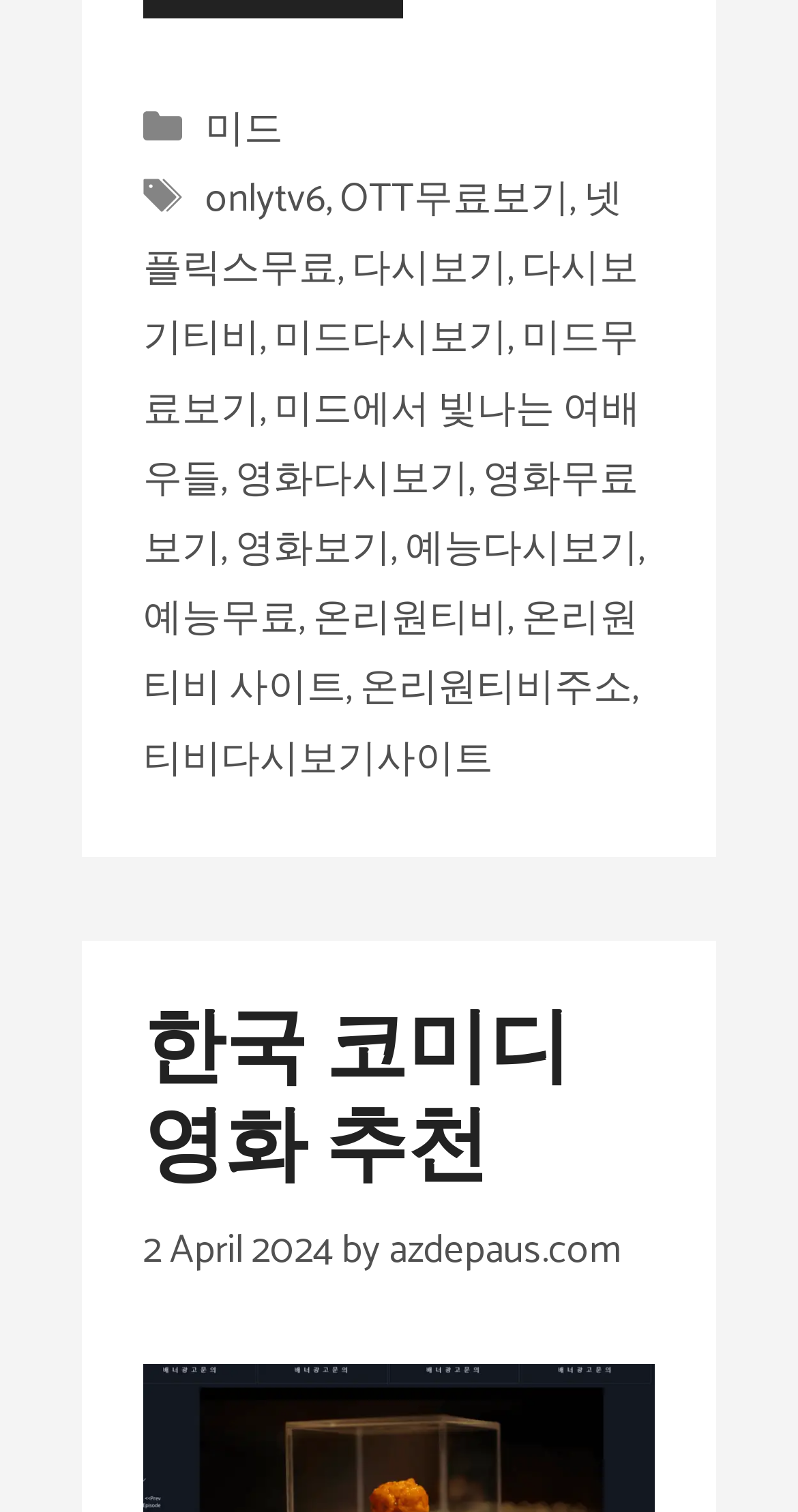Can you give a detailed response to the following question using the information from the image? What is the latest article about?

I looked at the heading in the header section, which says '한국 코미디 영화 추천', and translated it to English, which means 'Korean comedy movie recommendations', so the latest article is about Korean comedy movie recommendations.